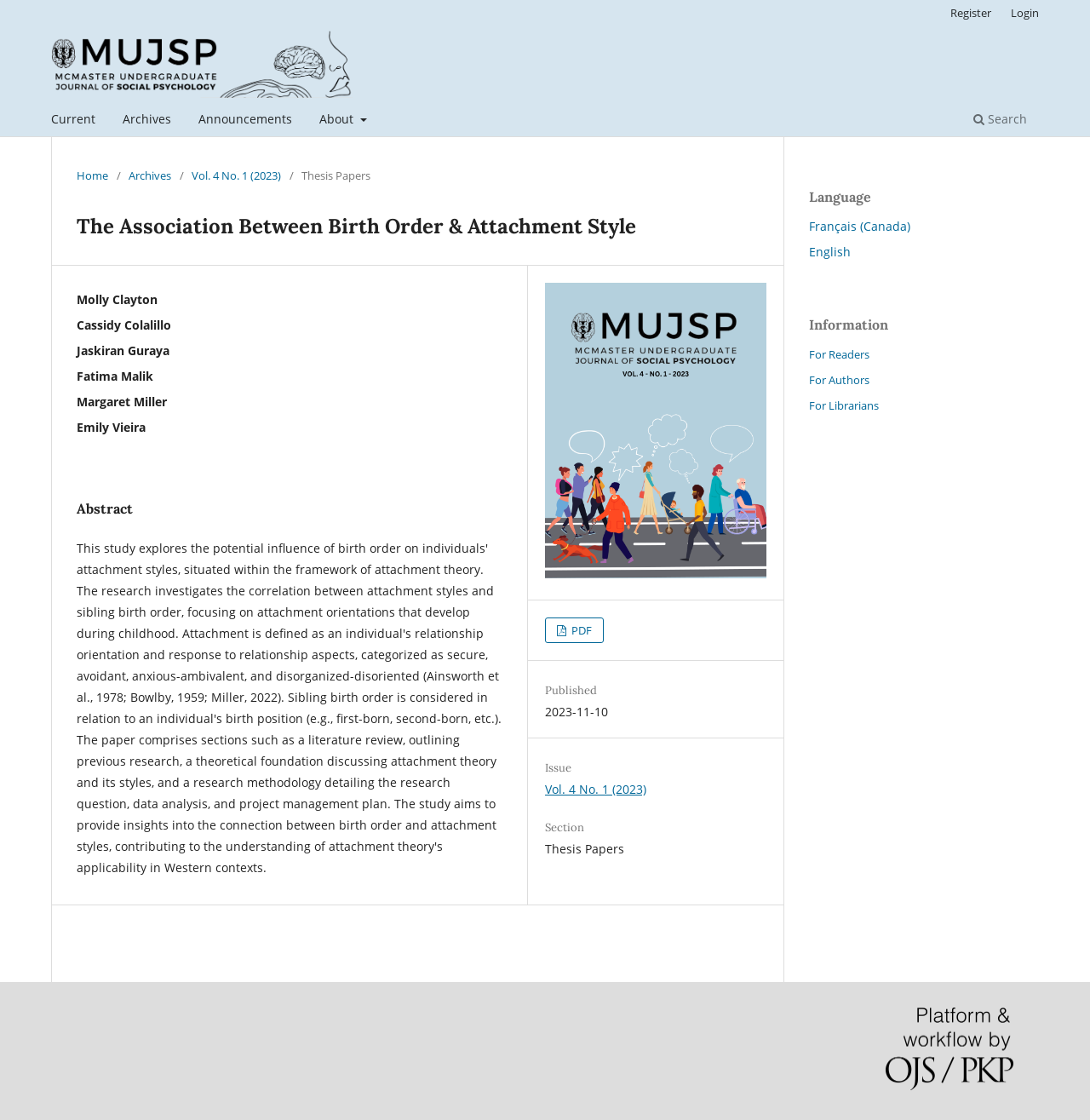Carefully examine the image and provide an in-depth answer to the question: What is the name of the journal?

I found the answer by looking at the top-left corner of the webpage, where the journal's name is displayed as a link.